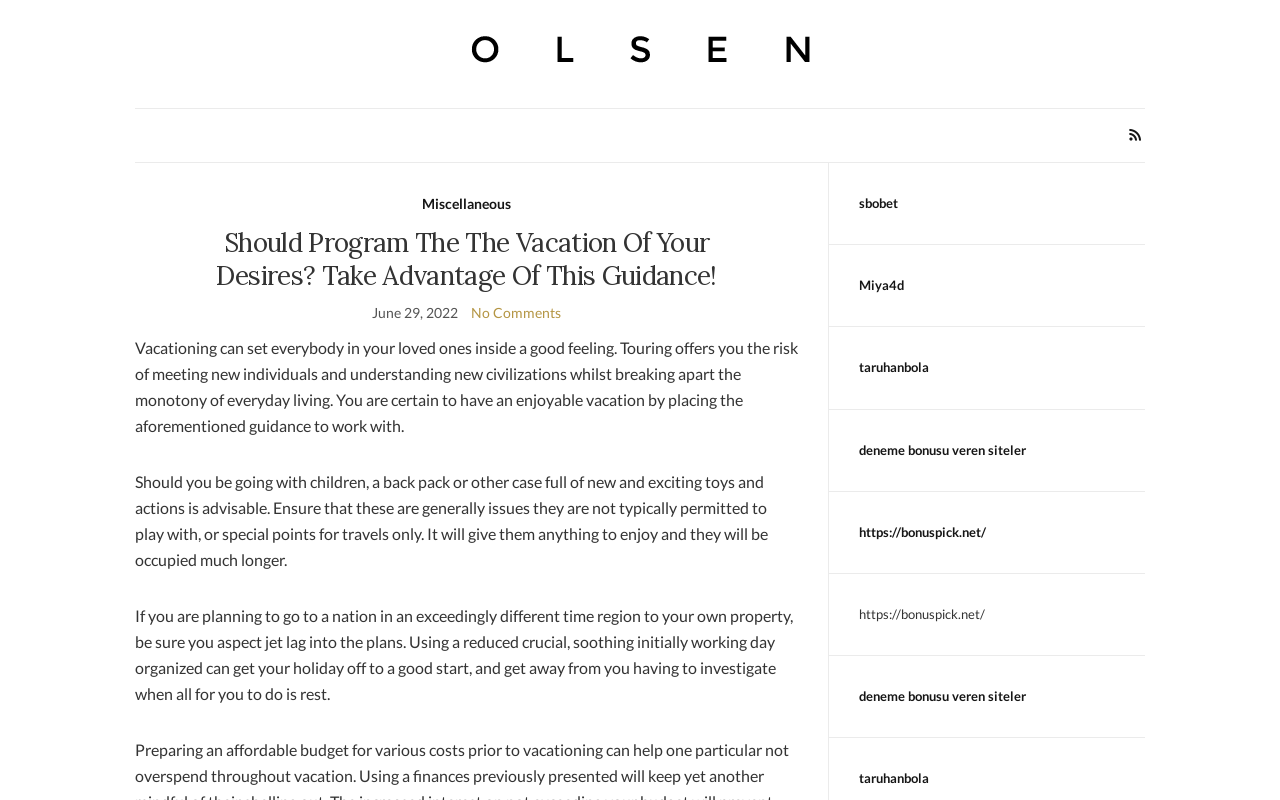Identify the bounding box coordinates for the element that needs to be clicked to fulfill this instruction: "Read the article about planning a vacation". Provide the coordinates in the format of four float numbers between 0 and 1: [left, top, right, bottom].

[0.105, 0.422, 0.623, 0.543]